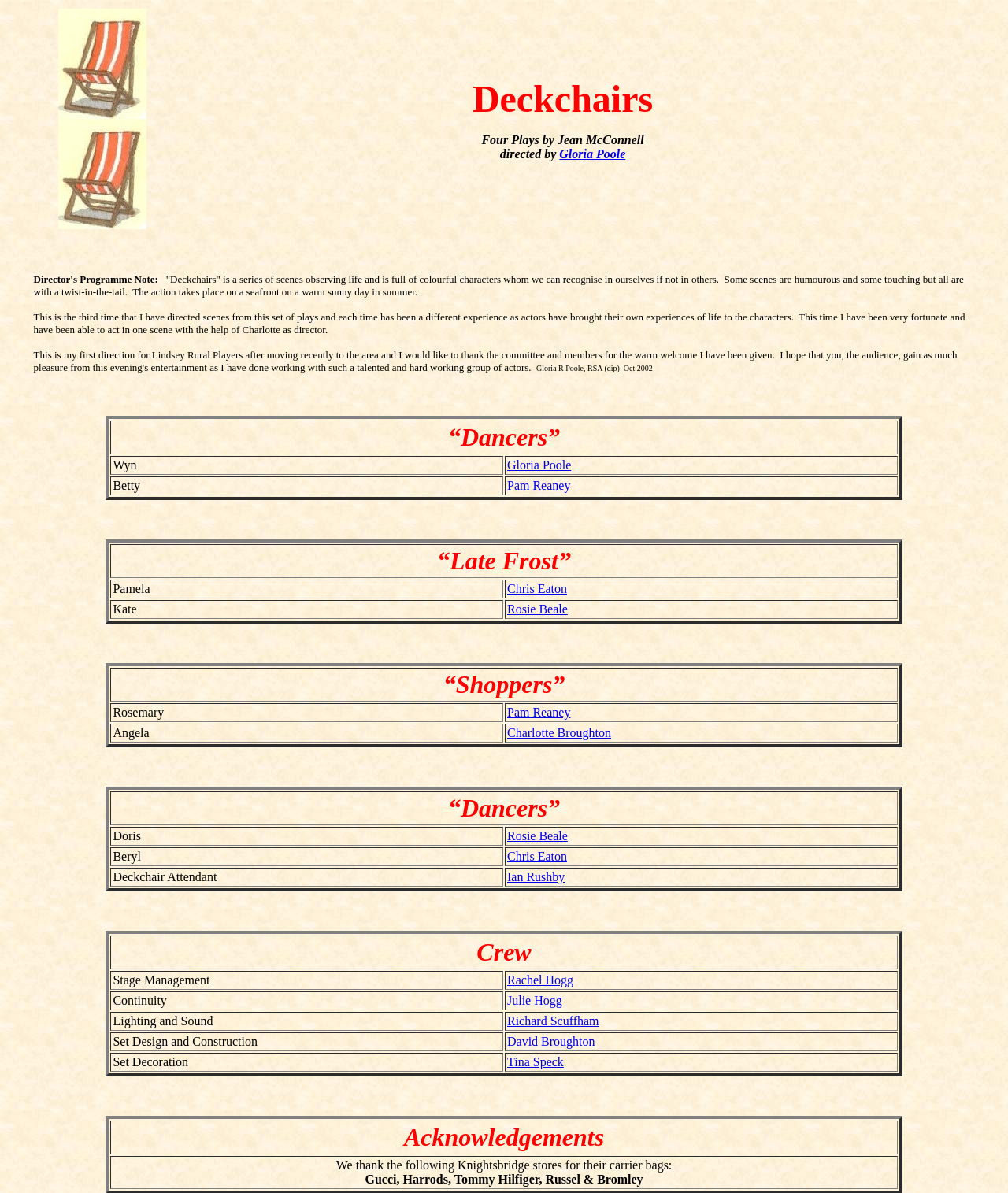Provide the bounding box coordinates for the area that should be clicked to complete the instruction: "Read the director's programme note".

[0.032, 0.228, 0.968, 0.315]